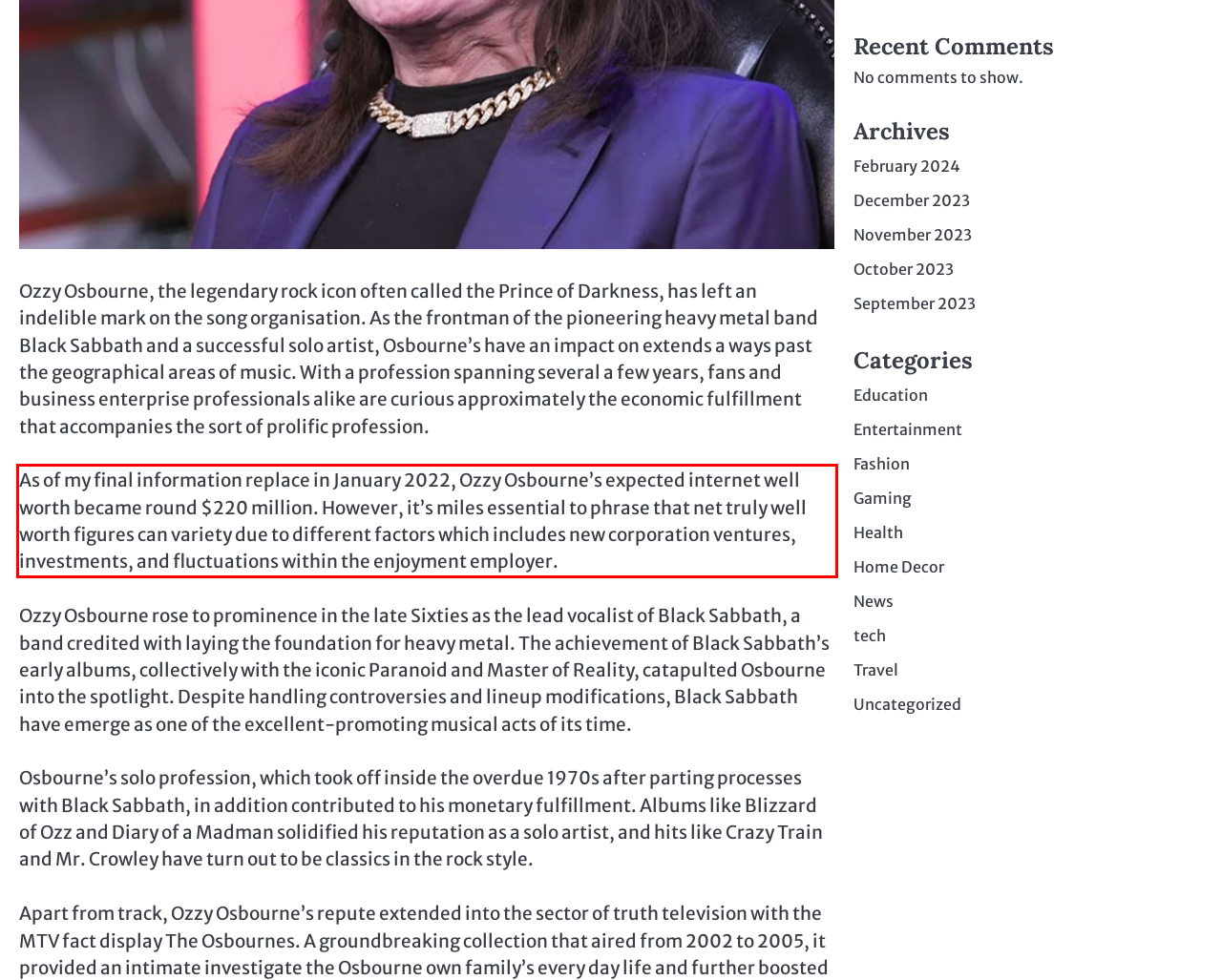Using OCR, extract the text content found within the red bounding box in the given webpage screenshot.

As of my final information replace in January 2022, Ozzy Osbourne’s expected internet well worth became round $220 million. However, it’s miles essential to phrase that net truly well worth figures can variety due to different factors which includes new corporation ventures, investments, and fluctuations within the enjoyment employer.